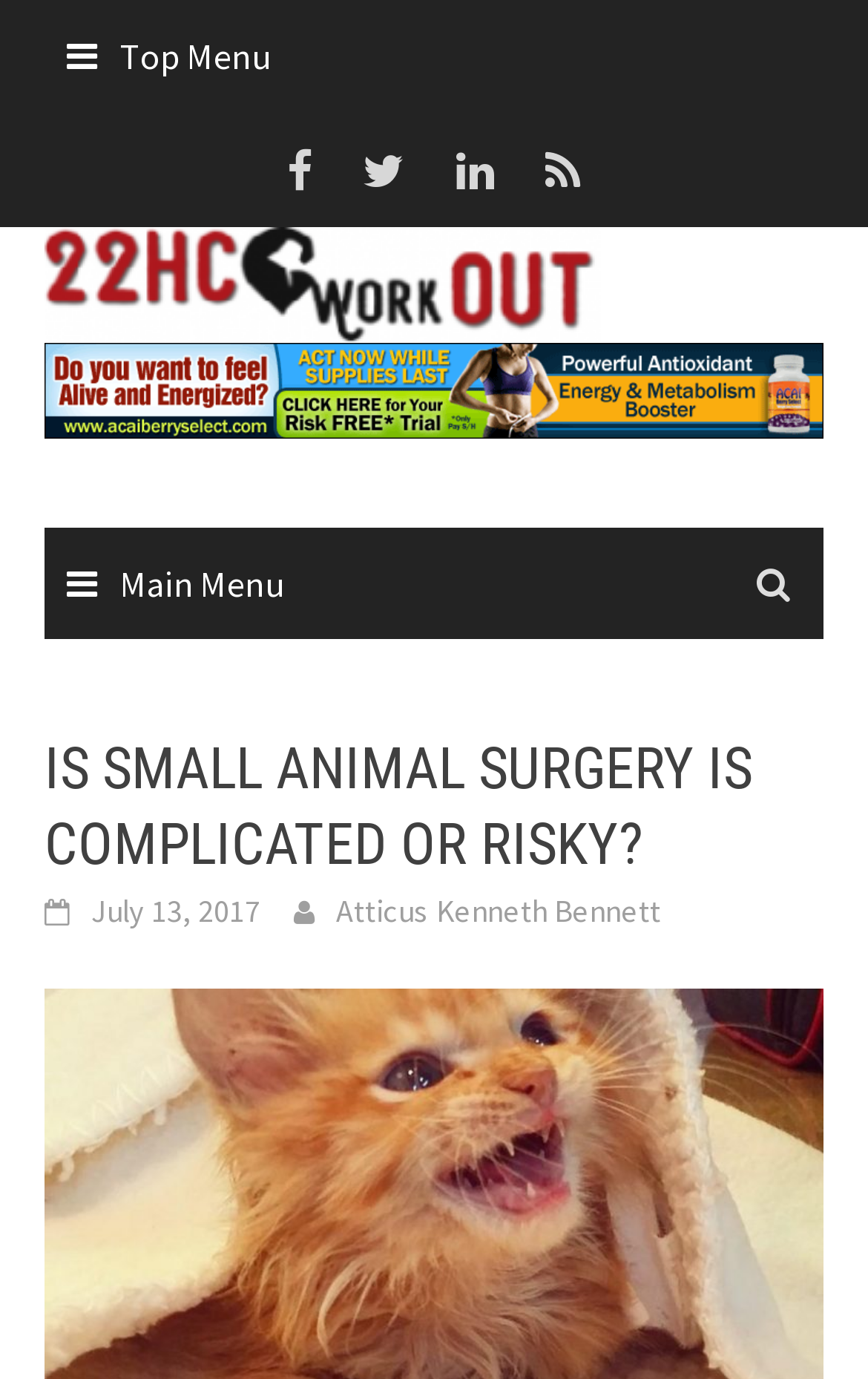Use a single word or phrase to respond to the question:
What is the purpose of the top menu?

Navigation